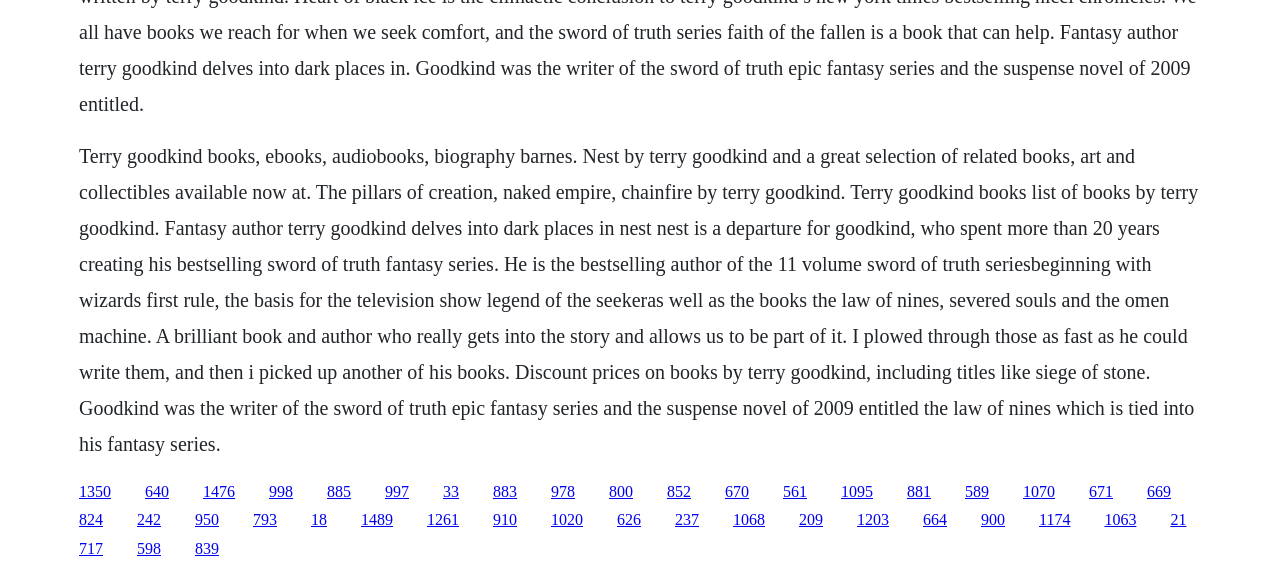Please determine the bounding box coordinates of the element's region to click for the following instruction: "View books by Terry Goodkind".

[0.062, 0.844, 0.087, 0.873]